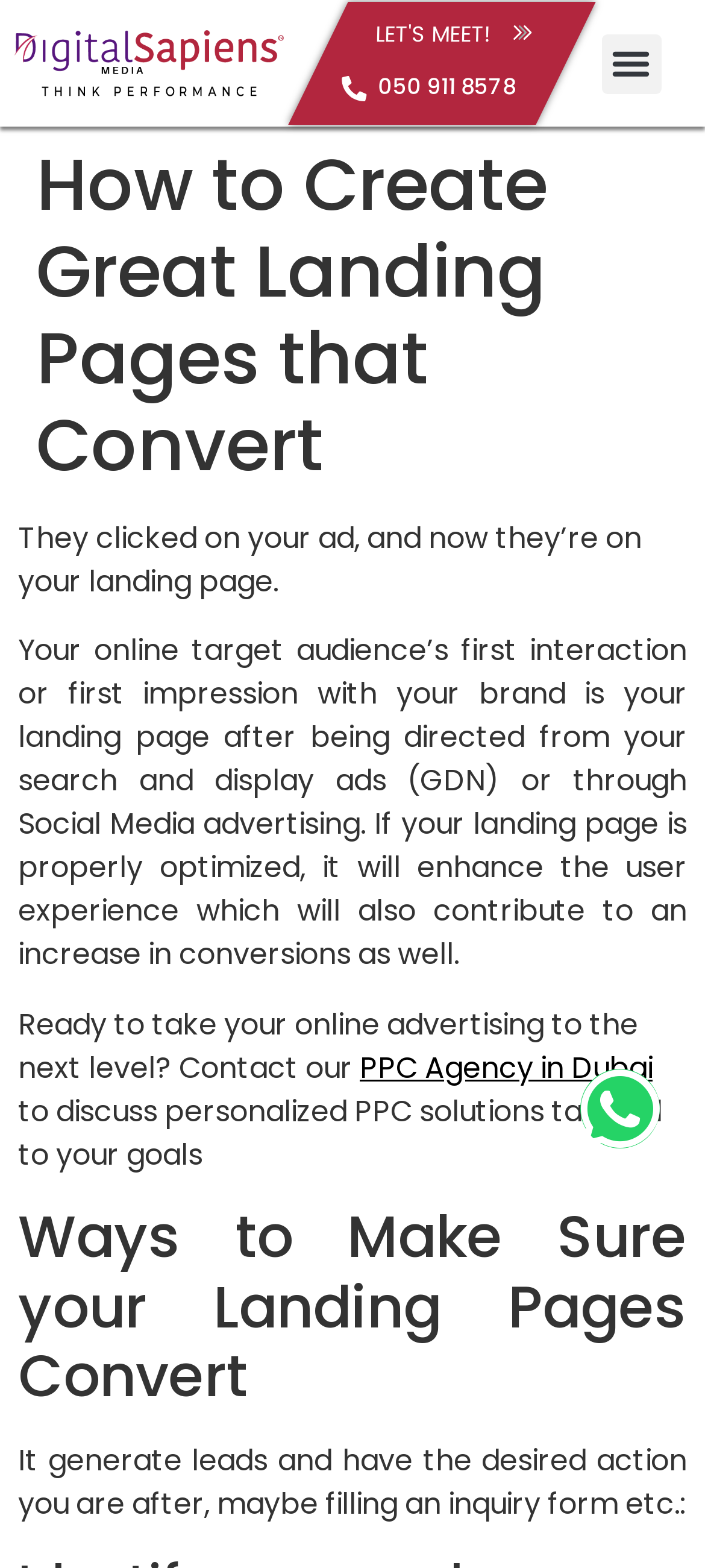Bounding box coordinates are specified in the format (top-left x, top-left y, bottom-right x, bottom-right y). All values are floating point numbers bounded between 0 and 1. Please provide the bounding box coordinate of the region this sentence describes: PPC Agency in Dubai

[0.51, 0.668, 0.926, 0.694]